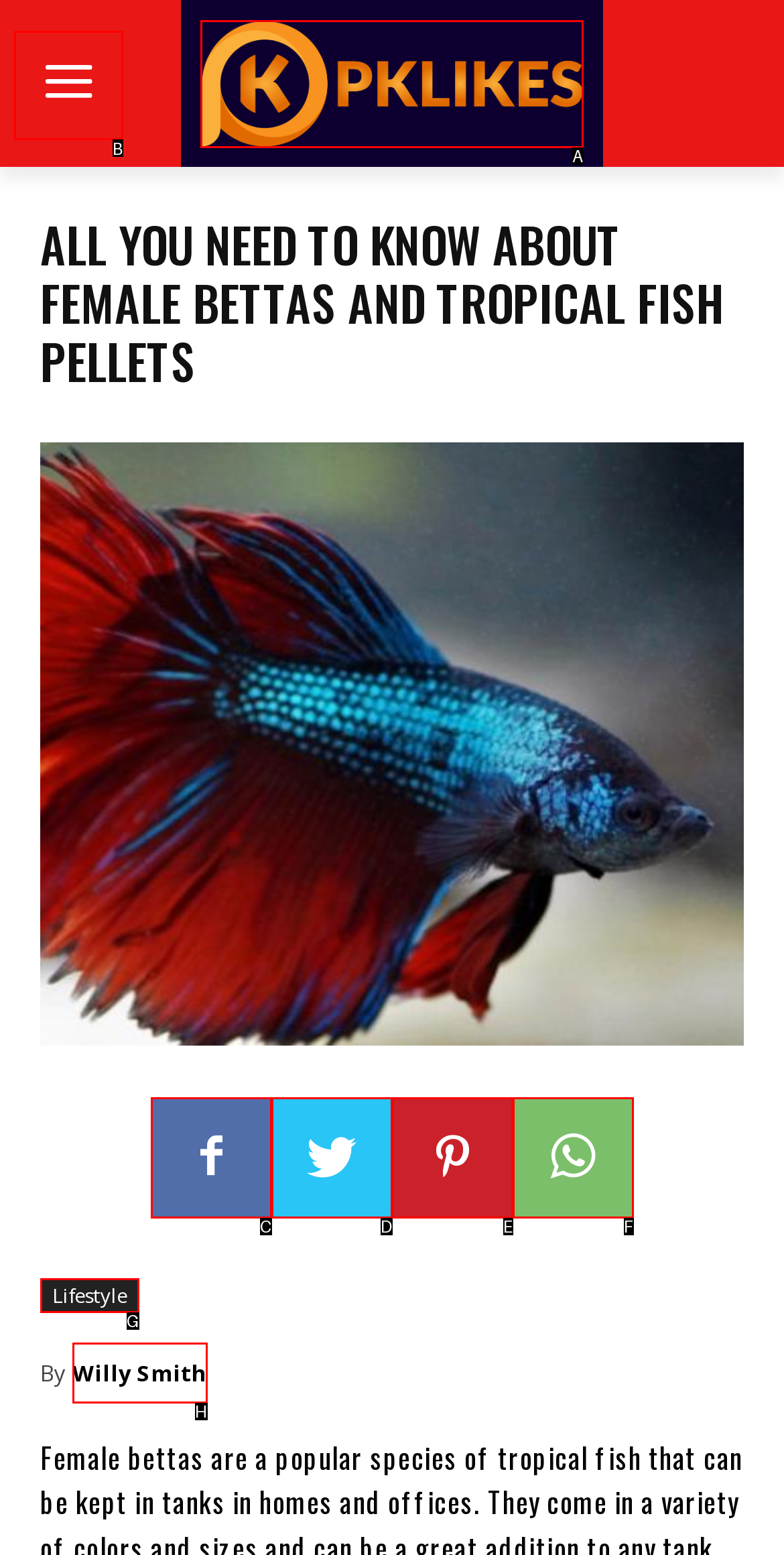Tell me which one HTML element I should click to complete the following task: Visit the website's logo
Answer with the option's letter from the given choices directly.

A